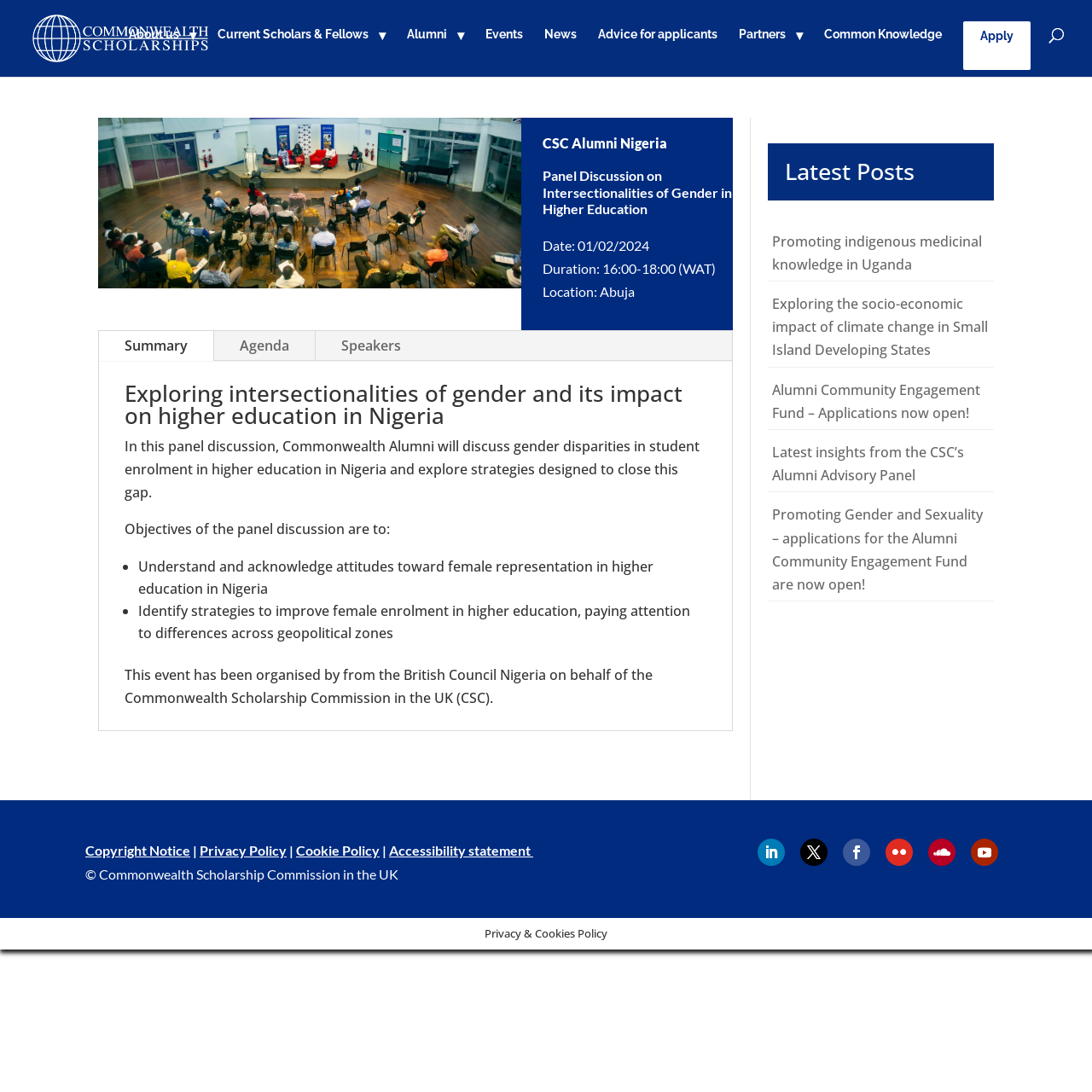Describe all significant elements and features of the webpage.

This webpage is about the Commonwealth Scholarship Commission in the UK, specifically a panel discussion on intersectionalities of gender in higher education organized by the CSC Alumni Nigeria. 

At the top of the page, there is a logo of the Commonwealth Scholarship Commission in the UK, accompanied by a link to the organization's website. Below the logo, there is a navigation menu with links to various sections, including "About us", "Current Scholars & Fellows", "Alumni", "Events", "News", "Advice for applicants", "Partners", "Common Knowledge", and "Apply".

The main content of the page is an article about the panel discussion, which features an image of a row of people seated in a hall. The article title, "CSC Alumni Nigeria Panel Discussion on Intersectionalities of Gender in Higher Education", is followed by details about the event, including the date, duration, and location. There are also links to a summary, agenda, and speakers of the event.

Below the event details, there is a heading that reads "Exploring intersectionalities of gender and its impact on higher education in Nigeria". The text that follows explains the objectives of the panel discussion, which include understanding attitudes toward female representation in higher education in Nigeria and identifying strategies to improve female enrollment.

Further down the page, there is a section titled "Latest Posts" that features links to several news articles, including "Promoting indigenous medicinal knowledge in Uganda", "Exploring the socio-economic impact of climate change in Small Island Developing States", and "Alumni Community Engagement Fund – Applications now open!".

At the bottom of the page, there is a footer section that includes links to the website's copyright notice, privacy policy, cookie policy, and accessibility statement. There are also social media links and a copyright notice.